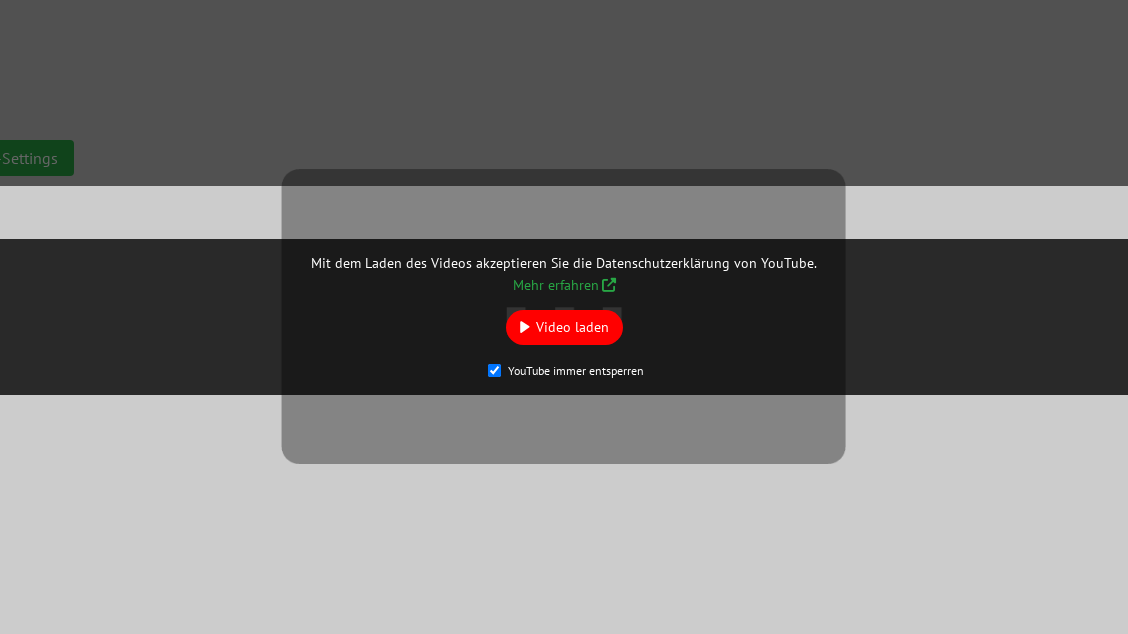Respond to the question below with a concise word or phrase:
What does the red button say?

Video laden